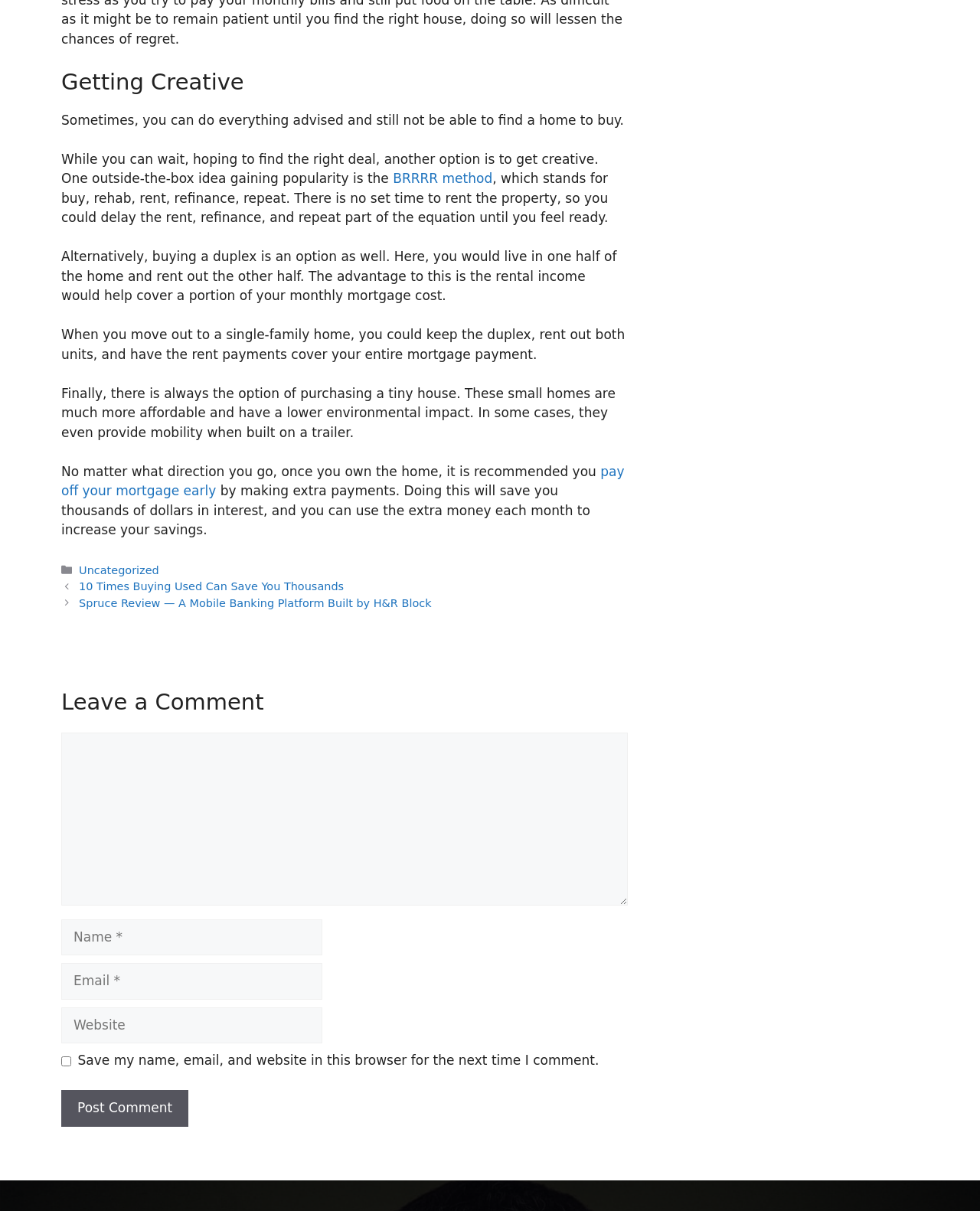By analyzing the image, answer the following question with a detailed response: What is the advantage of buying a tiny house?

According to the webpage, one of the advantages of buying a tiny house is that it has a lower environmental impact. Additionally, tiny houses are more affordable and can even provide mobility when built on a trailer.